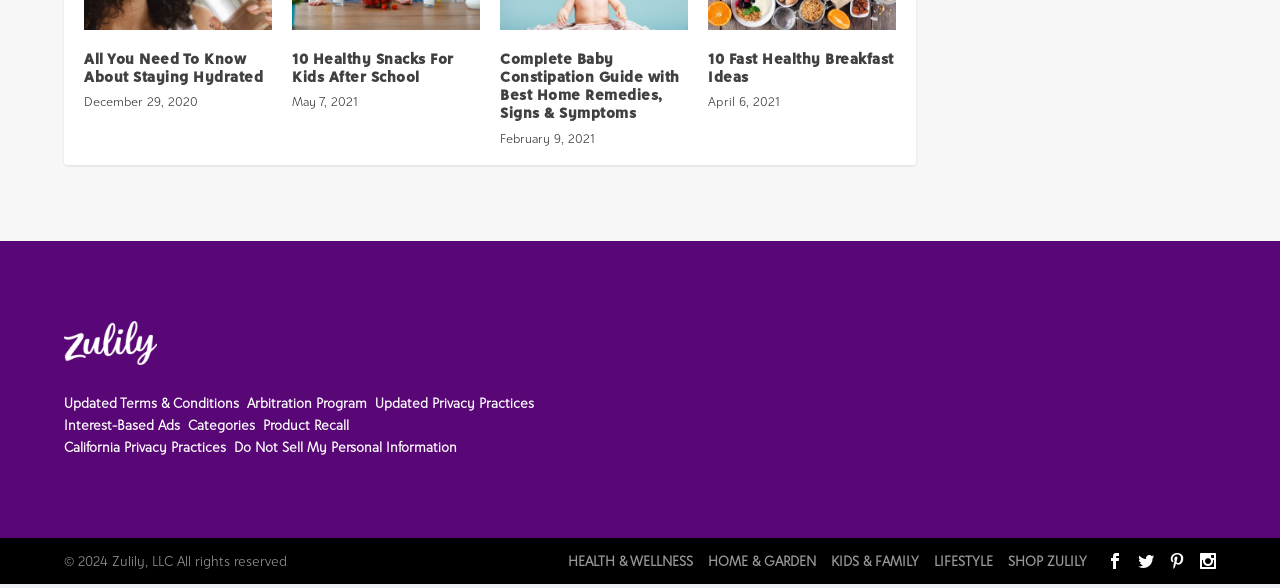Please determine the bounding box coordinates for the UI element described here. Use the format (top-left x, top-left y, bottom-right x, bottom-right y) with values bounded between 0 and 1: Login with username and password

None